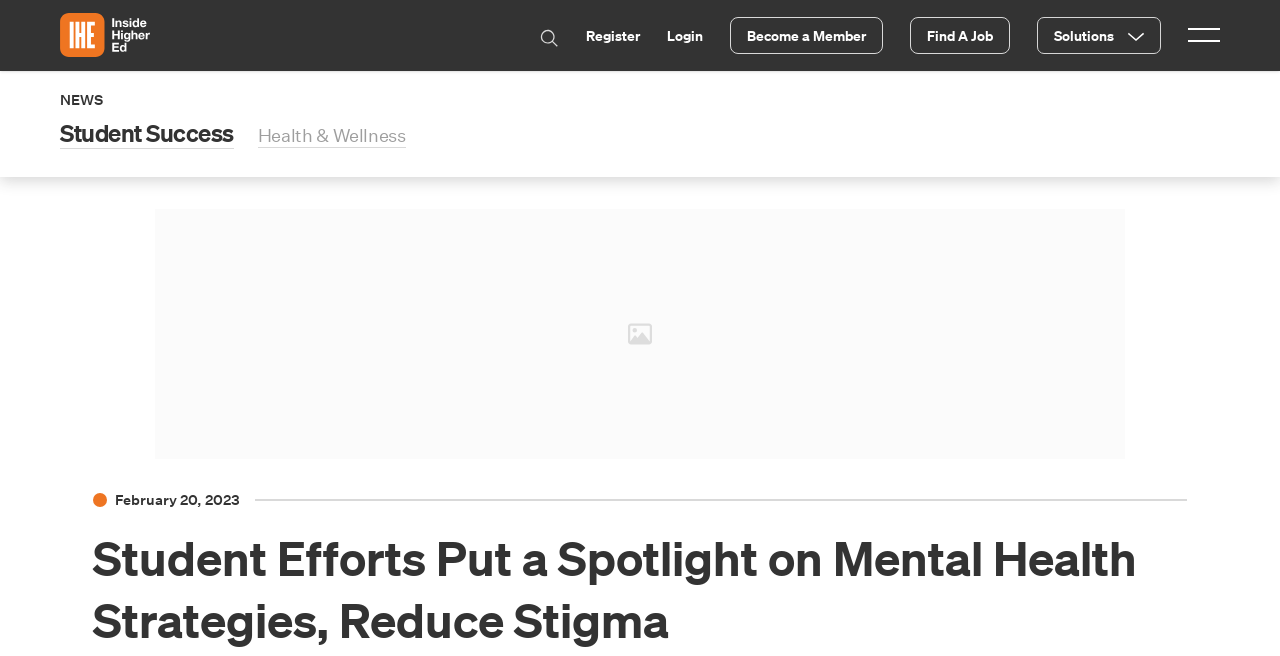Kindly determine the bounding box coordinates for the area that needs to be clicked to execute this instruction: "register an account".

[0.458, 0.04, 0.5, 0.069]